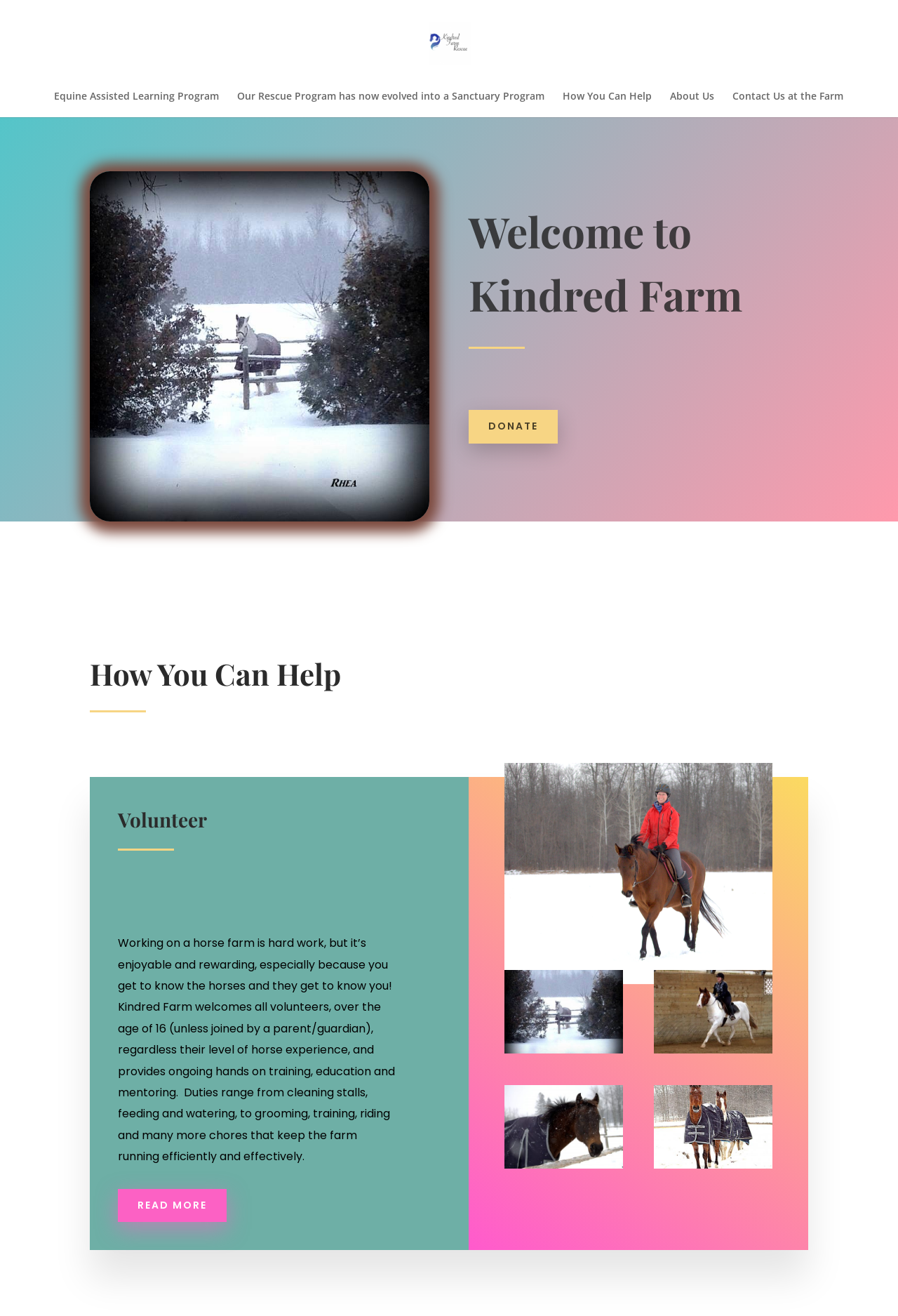Find and specify the bounding box coordinates that correspond to the clickable region for the instruction: "Read more about volunteering".

[0.131, 0.903, 0.252, 0.929]